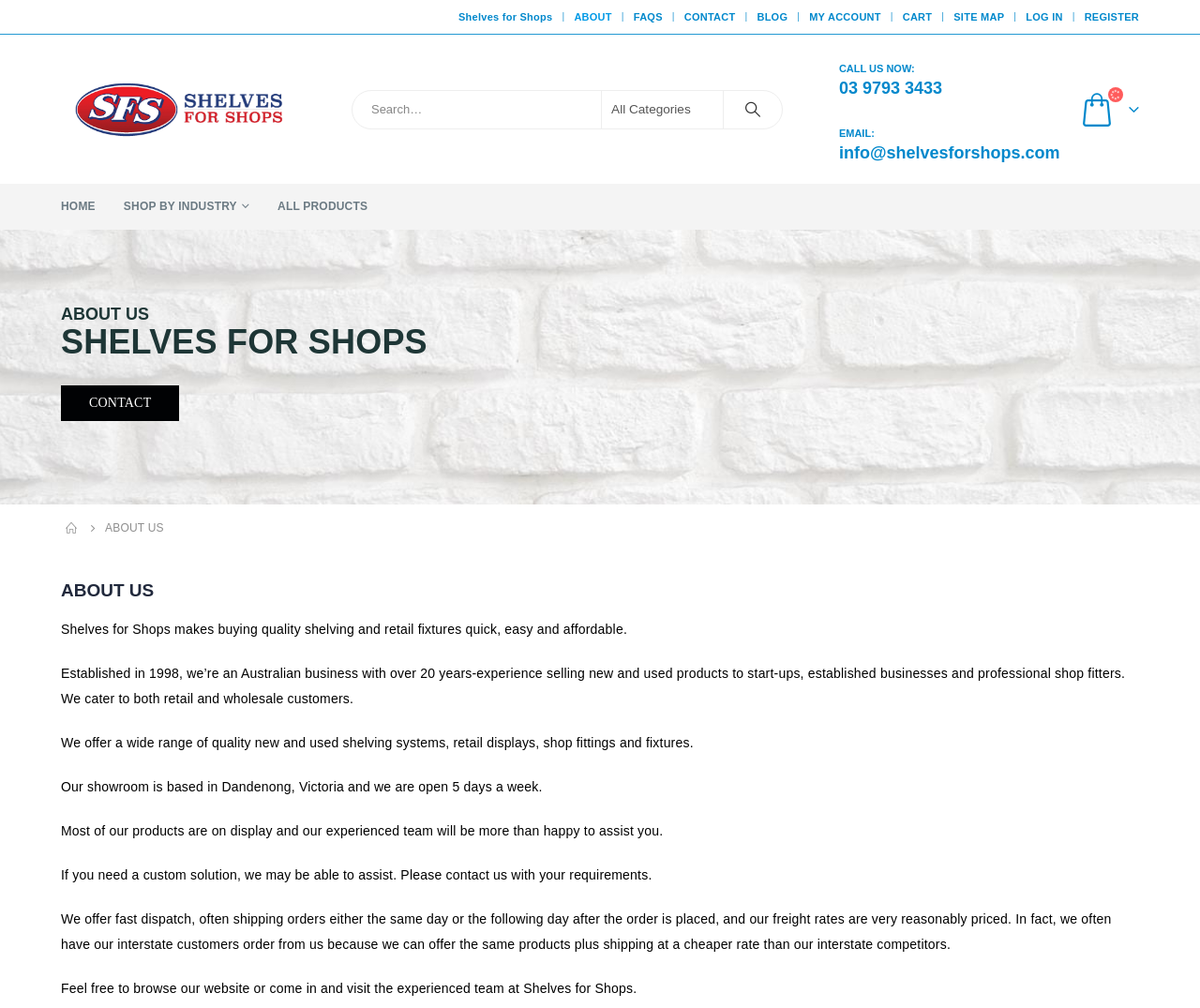What is the company's email address?
Utilize the information in the image to give a detailed answer to the question.

I found the email address by looking at the static text element that says 'EMAIL:' and then finding the adjacent static text element that displays the email address.